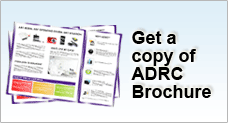Offer an in-depth caption that covers the entire scene depicted in the image.

The image features a visually appealing brochure for the Adroit Data Recovery Centre (ADRC). In the foreground, several pamphlets are fanned out, showcasing graphics and text that likely detail the services and expertise of ADRC in data recovery and related issues. Accompanying the image is a clear call to action, "Get a copy of ADRC Brochure," inviting viewers to obtain more information about their offerings. The background subtly enhances the presentation, contributing to a professional and informative aesthetic ideal for promoting ADRC's services.